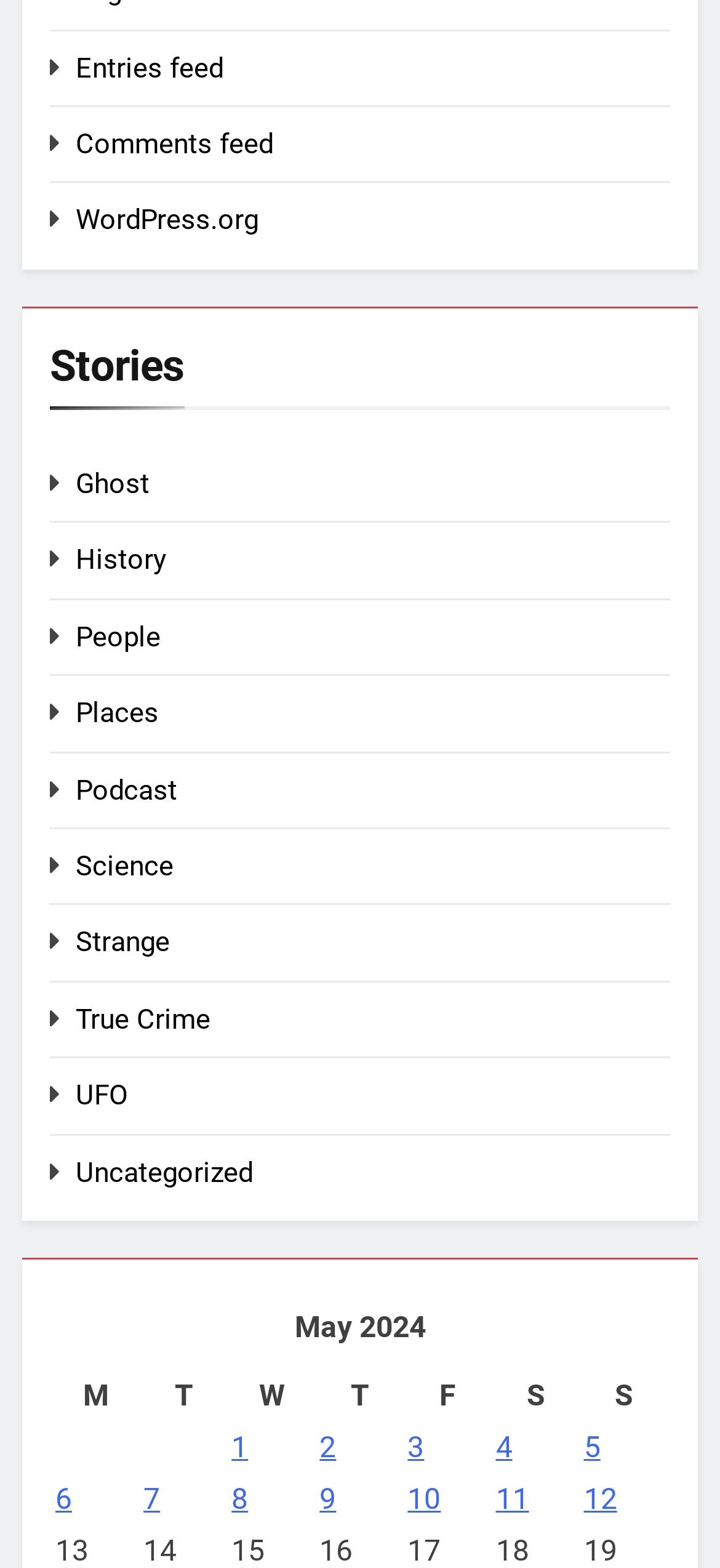Answer the question below with a single word or a brief phrase: 
What is the earliest date of post publication?

May 1, 2024